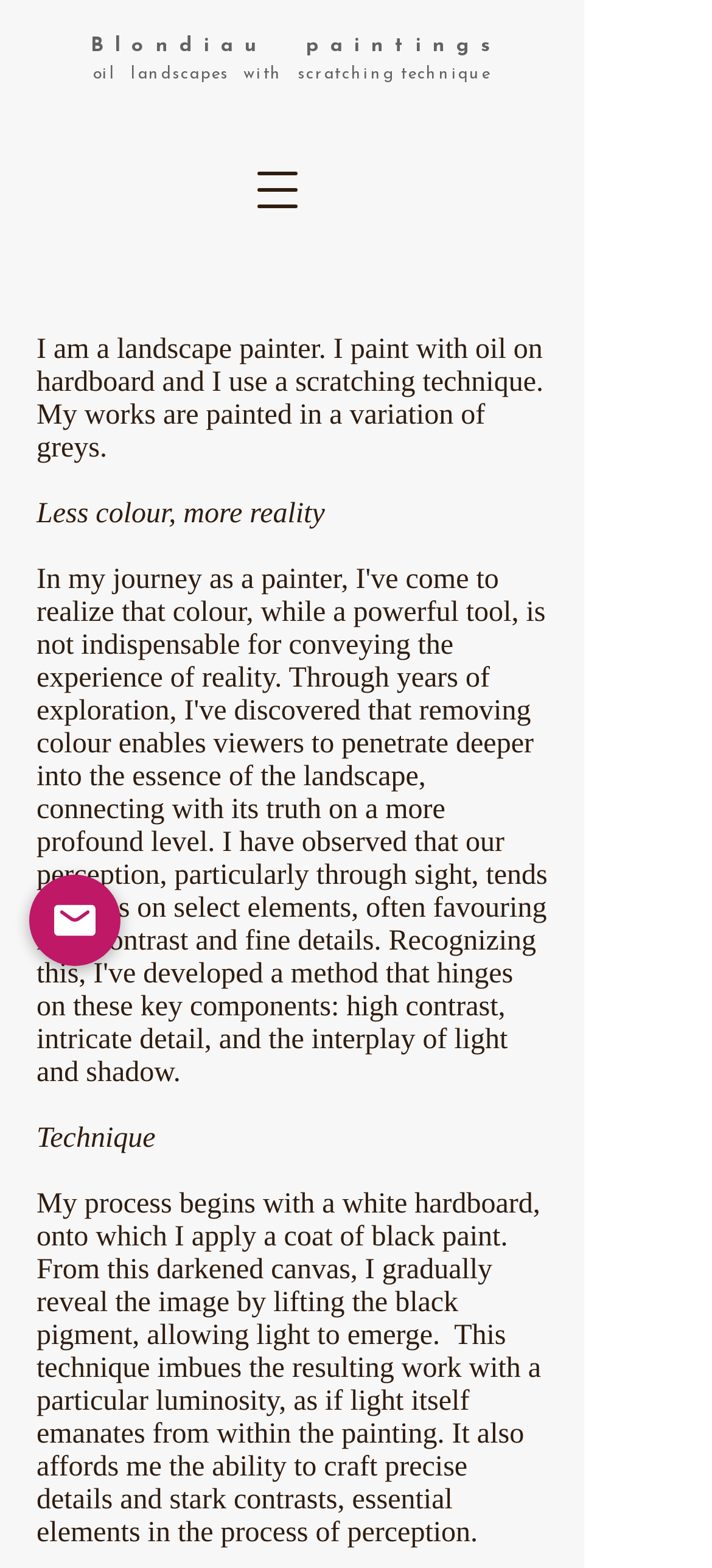Using the webpage screenshot, find the UI element described by Email. Provide the bounding box coordinates in the format (top-left x, top-left y, bottom-right x, bottom-right y), ensuring all values are floating point numbers between 0 and 1.

[0.041, 0.558, 0.169, 0.616]